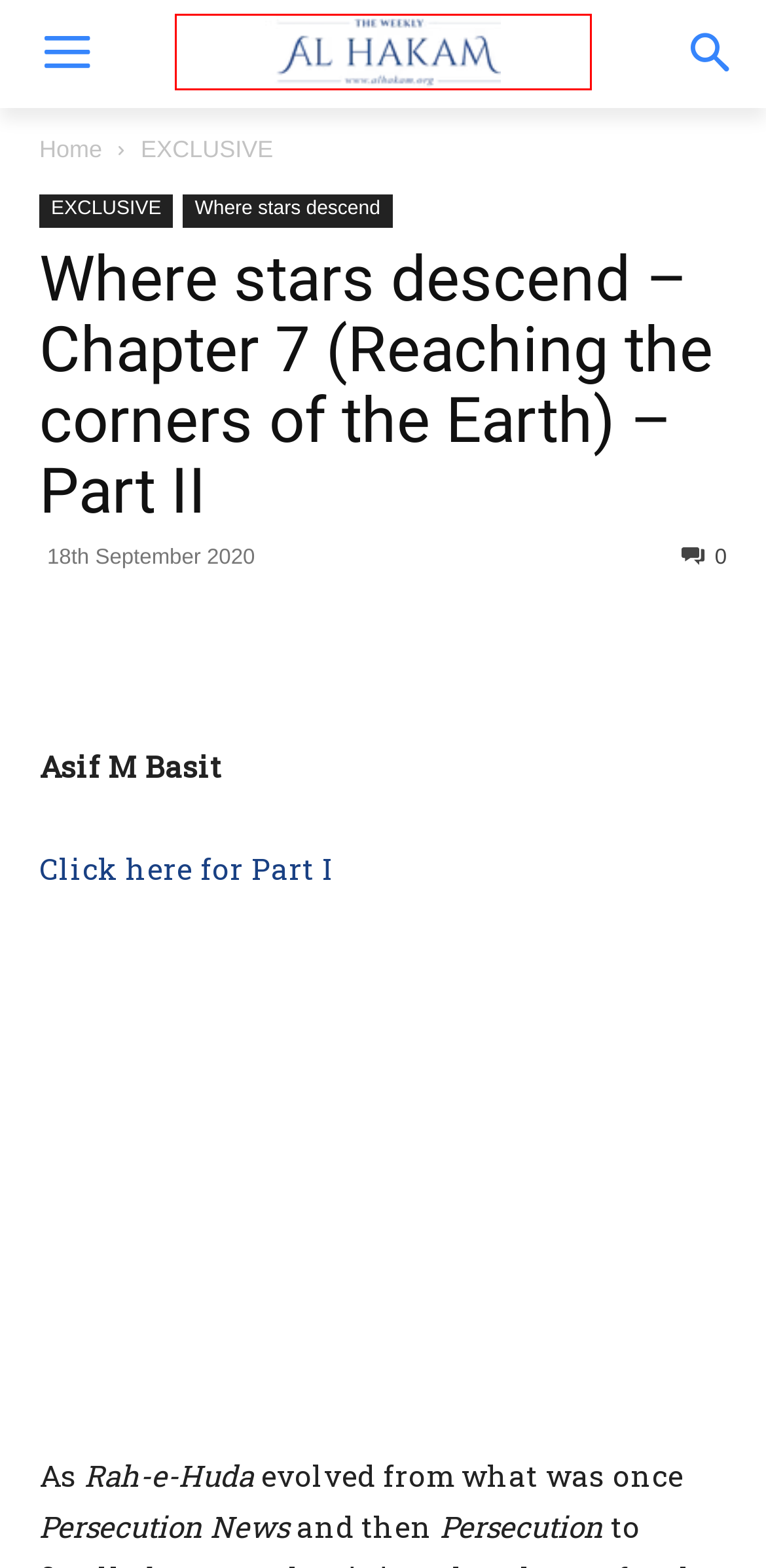Observe the webpage screenshot and focus on the red bounding box surrounding a UI element. Choose the most appropriate webpage description that corresponds to the new webpage after clicking the element in the bounding box. Here are the candidates:
A. Al Hakam - The Weekly - Al Hakam
B. Write to us - Al Hakam
C. About us - Al Hakam
D. Where stars descend Archives - Al Hakam
E. Where stars descend – Chapter 7 (Reaching the corners of the Earth) - Part I
F. Privacy Policy - Al Hakam
G. Where stars descend – Chapter 7 (Reaching the corners of the Earth) – Part III
H. EXCLUSIVE Archives - Al Hakam

A